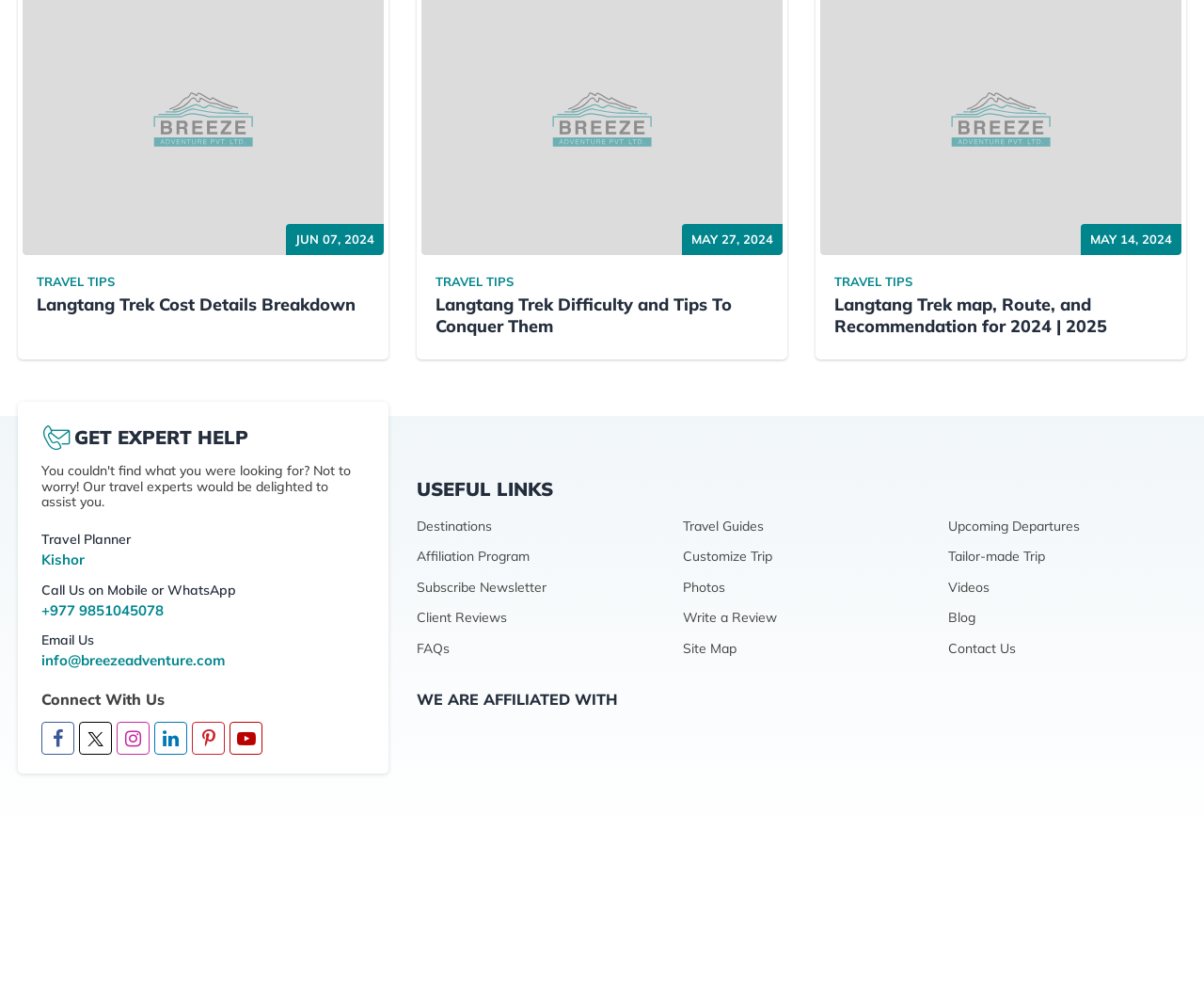What are the social media platforms that the company is connected with?
Use the information from the screenshot to give a comprehensive response to the question.

The social media platforms that the company is connected with are mentioned in the 'Connect With Us' section, which is located at the bottom of the webpage, and they are specified as 'Facebook', 'Twitter', 'Instagram', 'LinkedIn', 'Pinterest', and 'Youtube'.